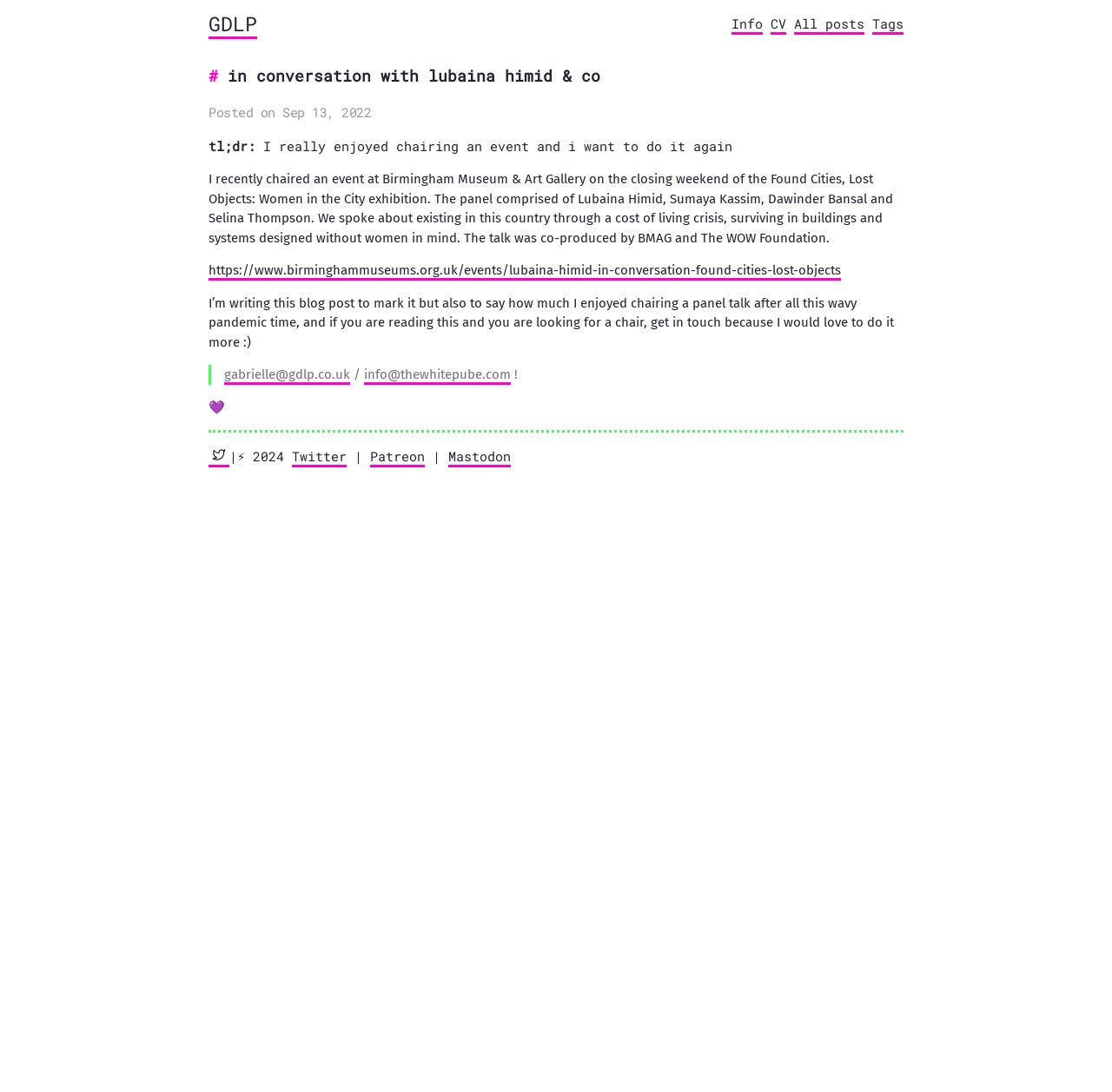Locate the bounding box of the UI element described by: "Market & Economy" in the given webpage screenshot.

None